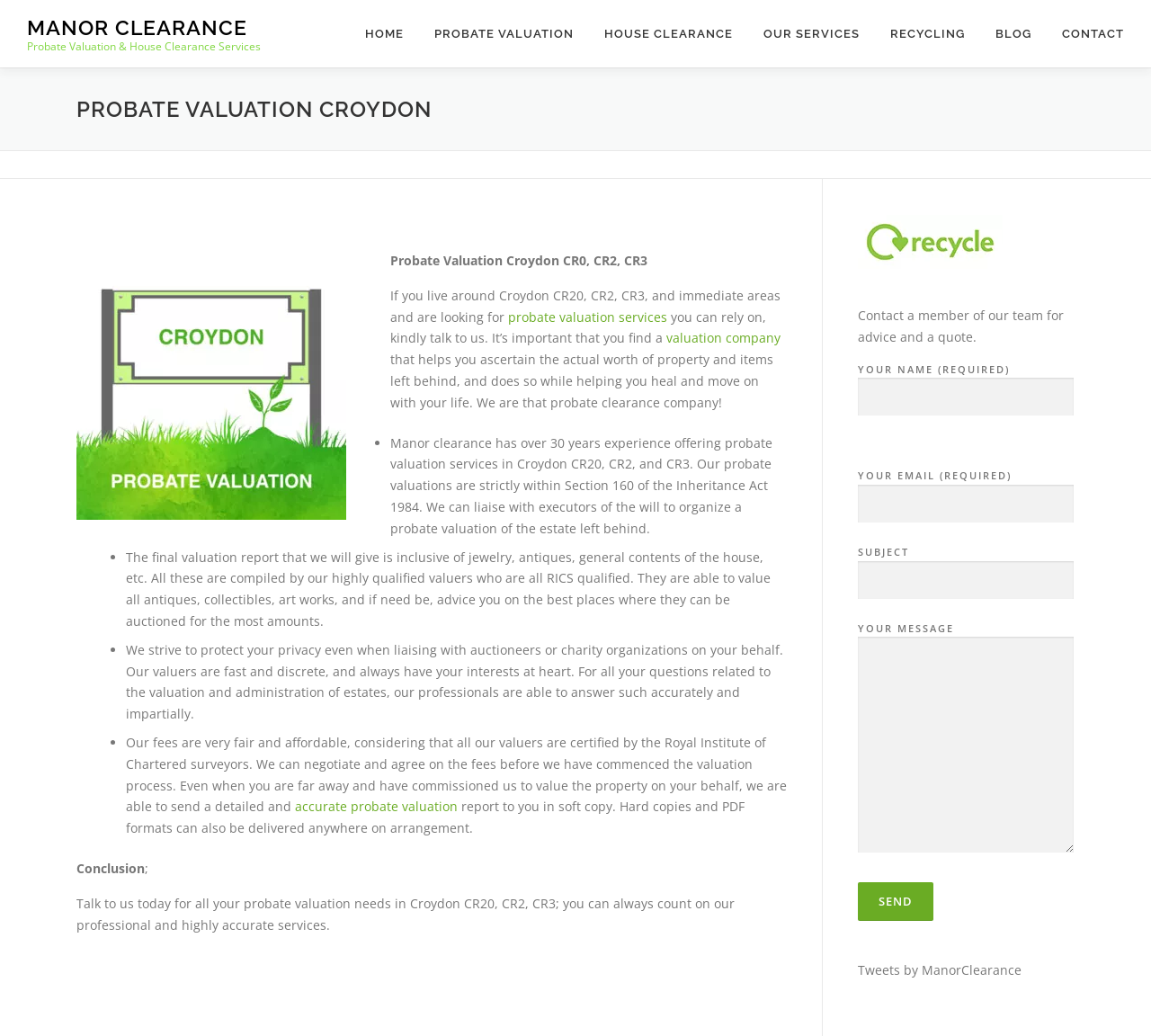Identify and provide the main heading of the webpage.

PROBATE VALUATION CROYDON